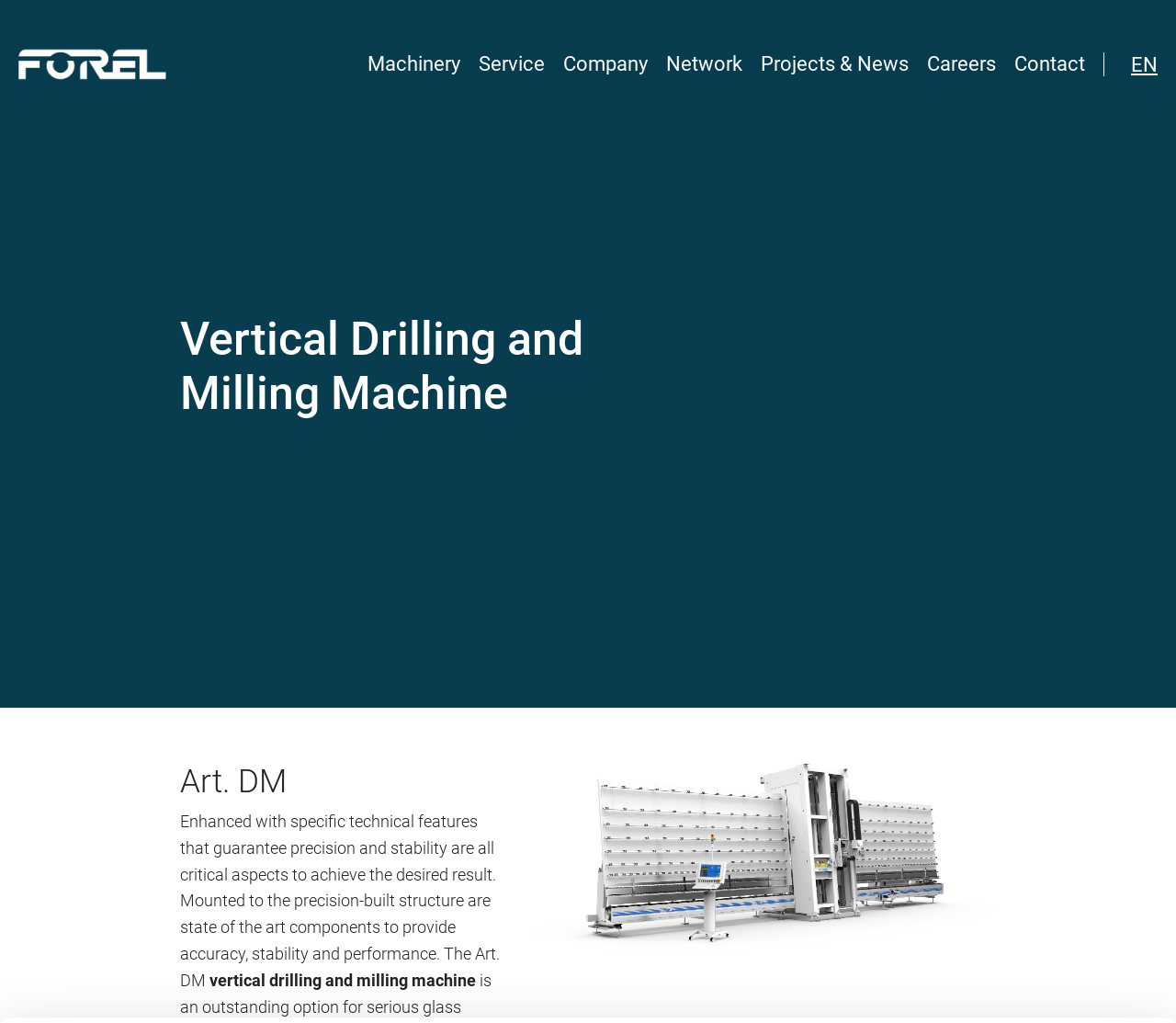Identify the bounding box coordinates of the clickable region required to complete the instruction: "View the Company page". The coordinates should be given as four float numbers within the range of 0 and 1, i.e., [left, top, right, bottom].

[0.479, 0.051, 0.551, 0.074]